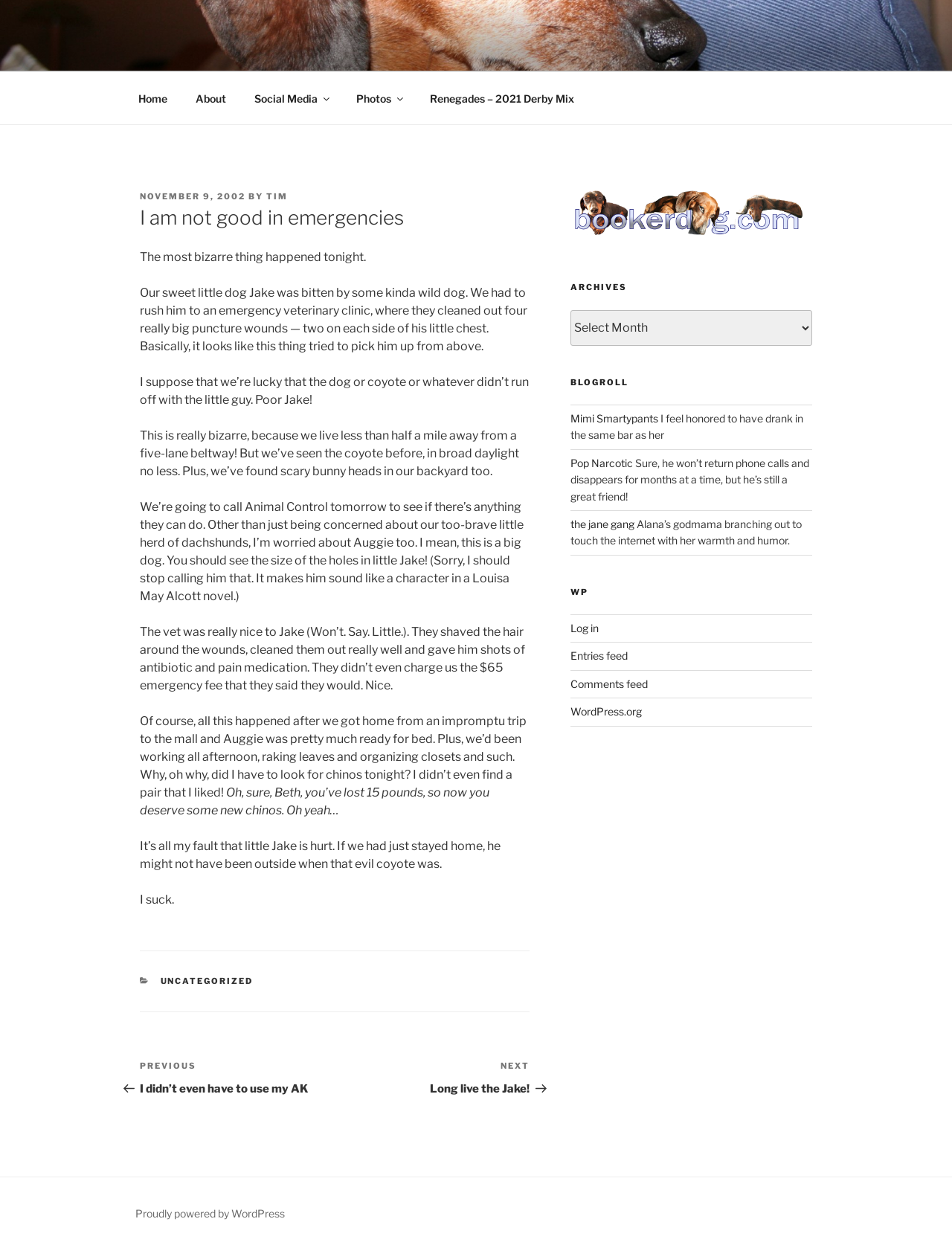What is the author's concern about Auggie?
Refer to the image and provide a one-word or short phrase answer.

Big dog